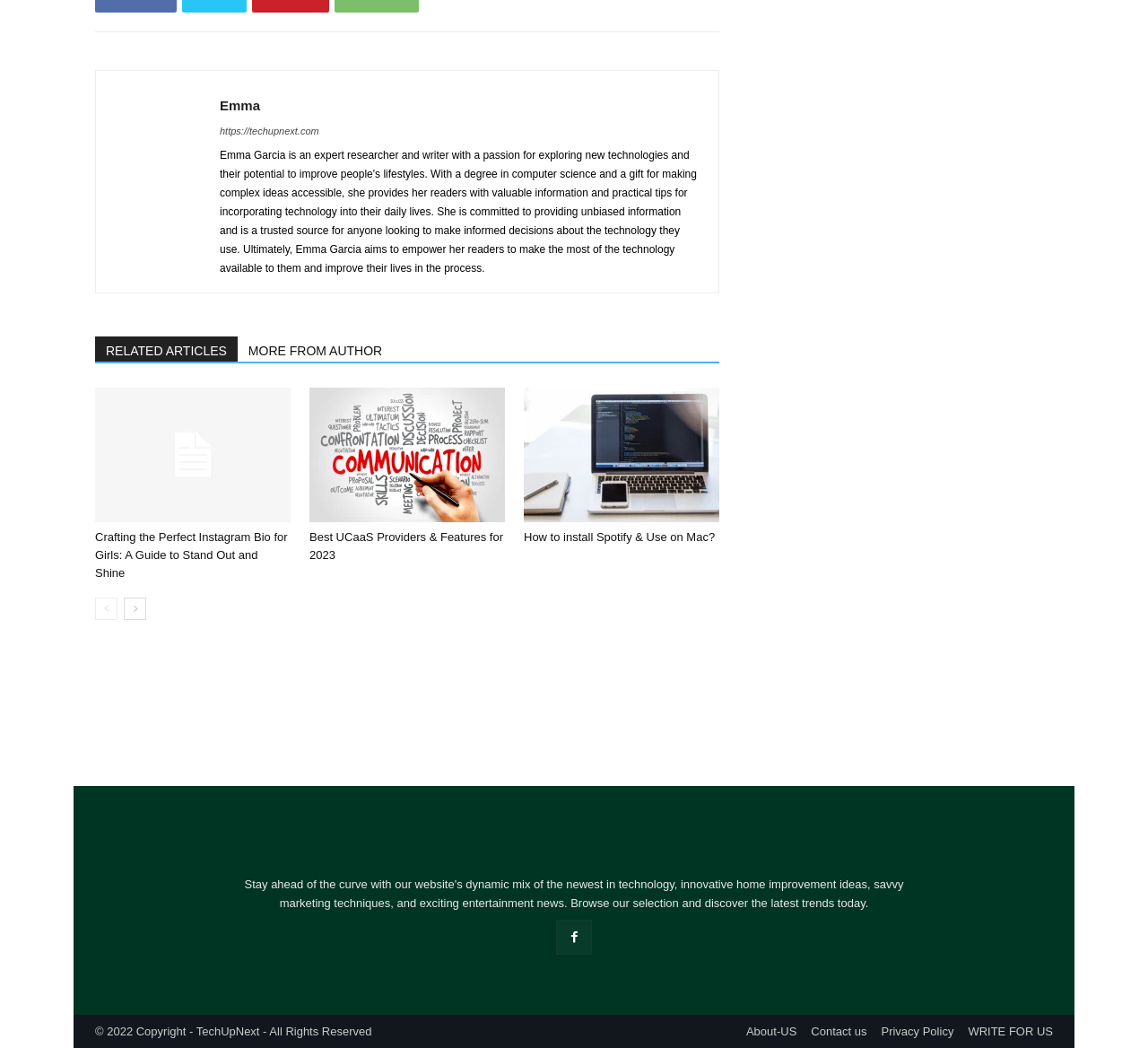What is the purpose of the links at the bottom of the page?
Answer the question with a detailed and thorough explanation.

The answer can be found by looking at the links at the bottom of the page, which include 'About-US', 'Contact us', 'Privacy Policy', and 'WRITE FOR US'. These links appear to be navigation links that allow users to access other parts of the website.